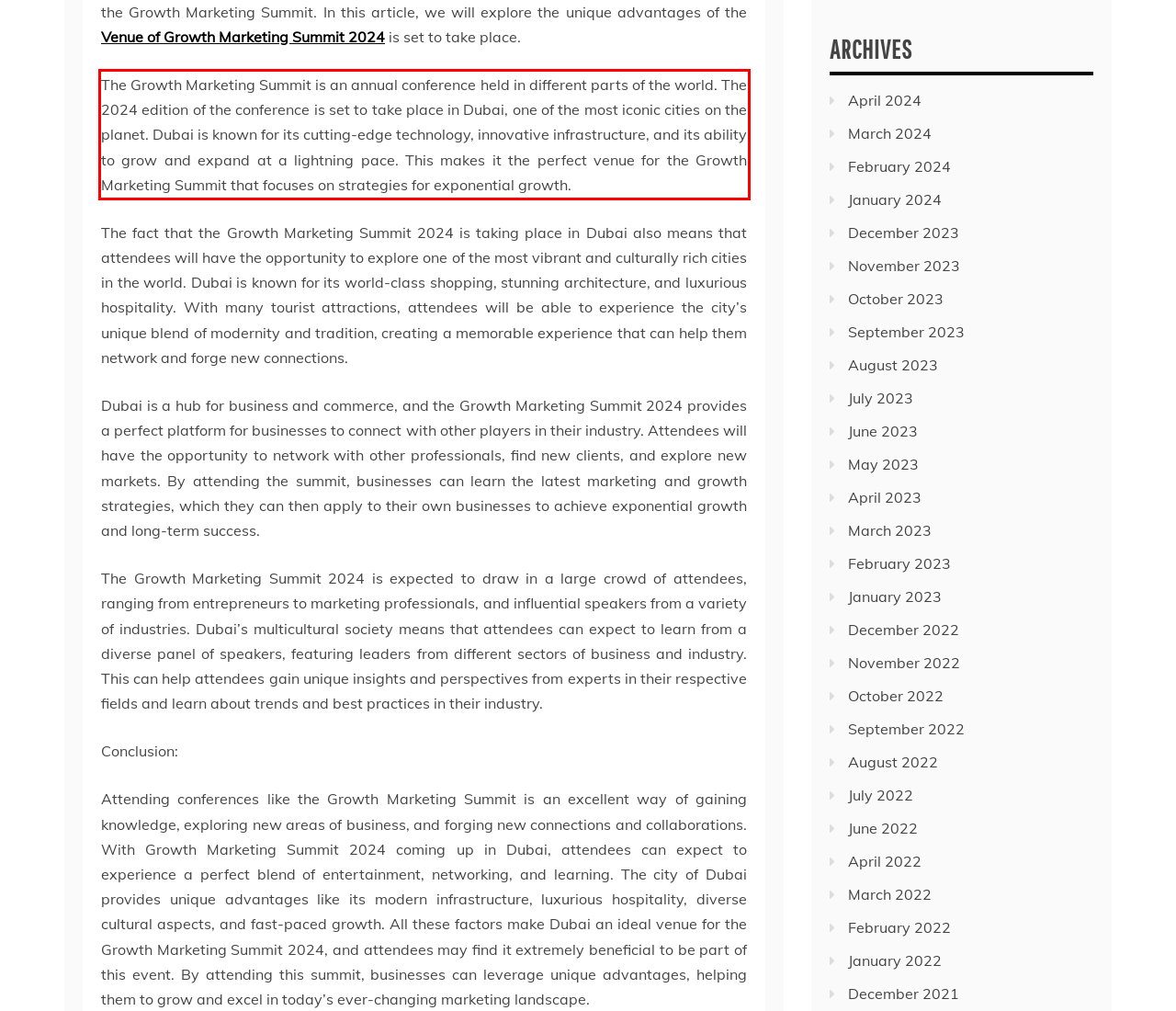Using the provided screenshot of a webpage, recognize and generate the text found within the red rectangle bounding box.

The Growth Marketing Summit is an annual conference held in different parts of the world. The 2024 edition of the conference is set to take place in Dubai, one of the most iconic cities on the planet. Dubai is known for its cutting-edge technology, innovative infrastructure, and its ability to grow and expand at a lightning pace. This makes it the perfect venue for the Growth Marketing Summit that focuses on strategies for exponential growth.